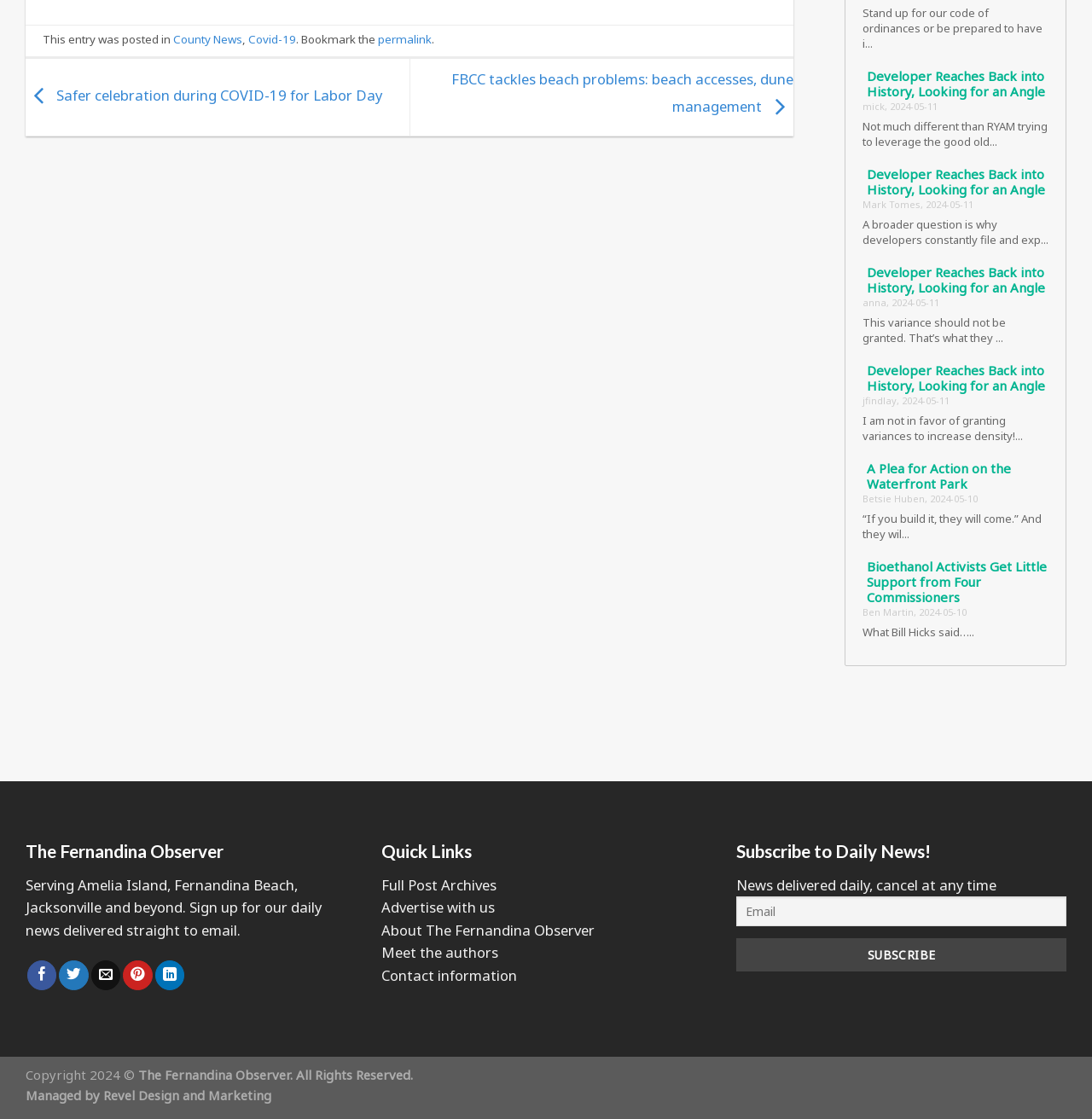Based on the element description value="Subscribe", identify the bounding box of the UI element in the given webpage screenshot. The coordinates should be in the format (top-left x, top-left y, bottom-right x, bottom-right y) and must be between 0 and 1.

[0.674, 0.839, 0.977, 0.868]